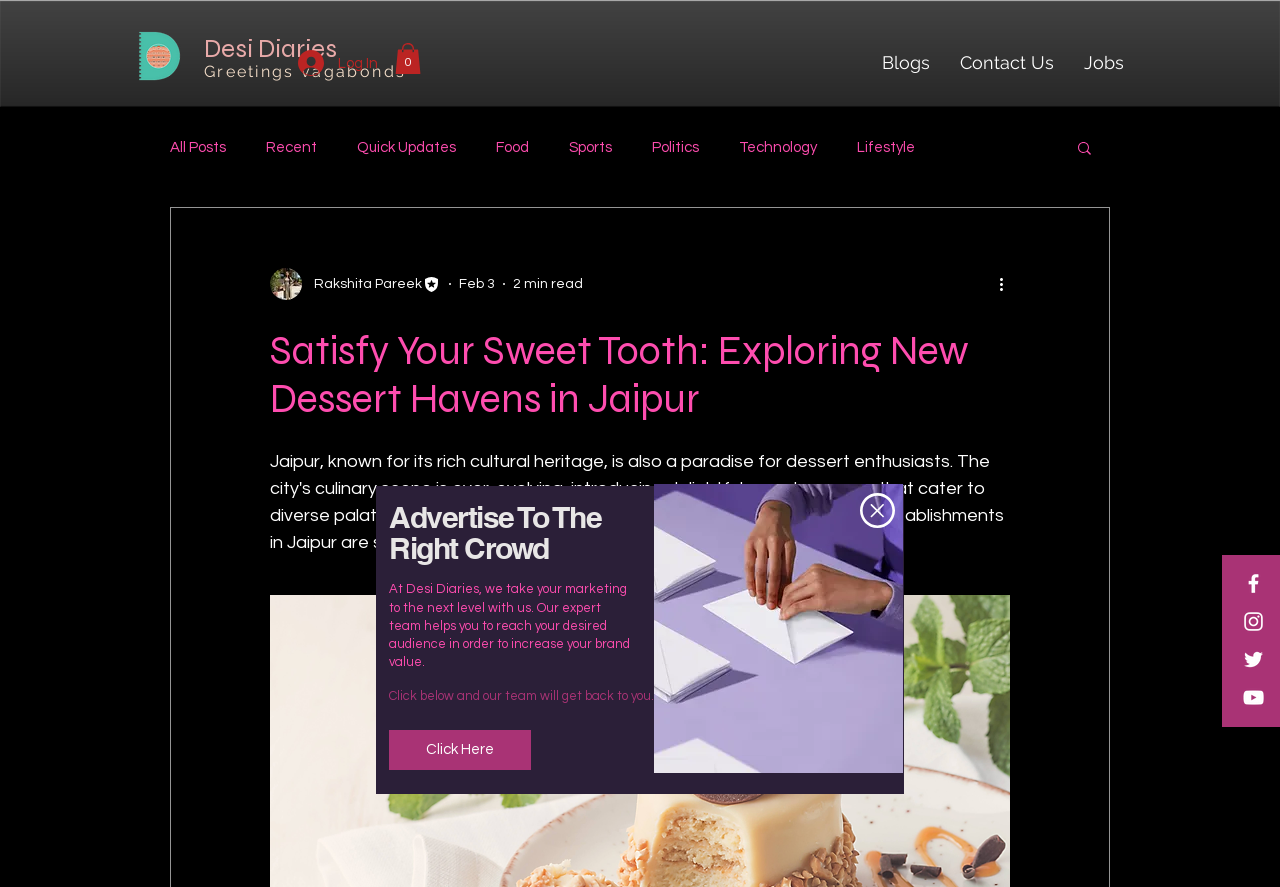Can you extract the primary headline text from the webpage?

Satisfy Your Sweet Tooth: Exploring New Dessert Havens in Jaipur